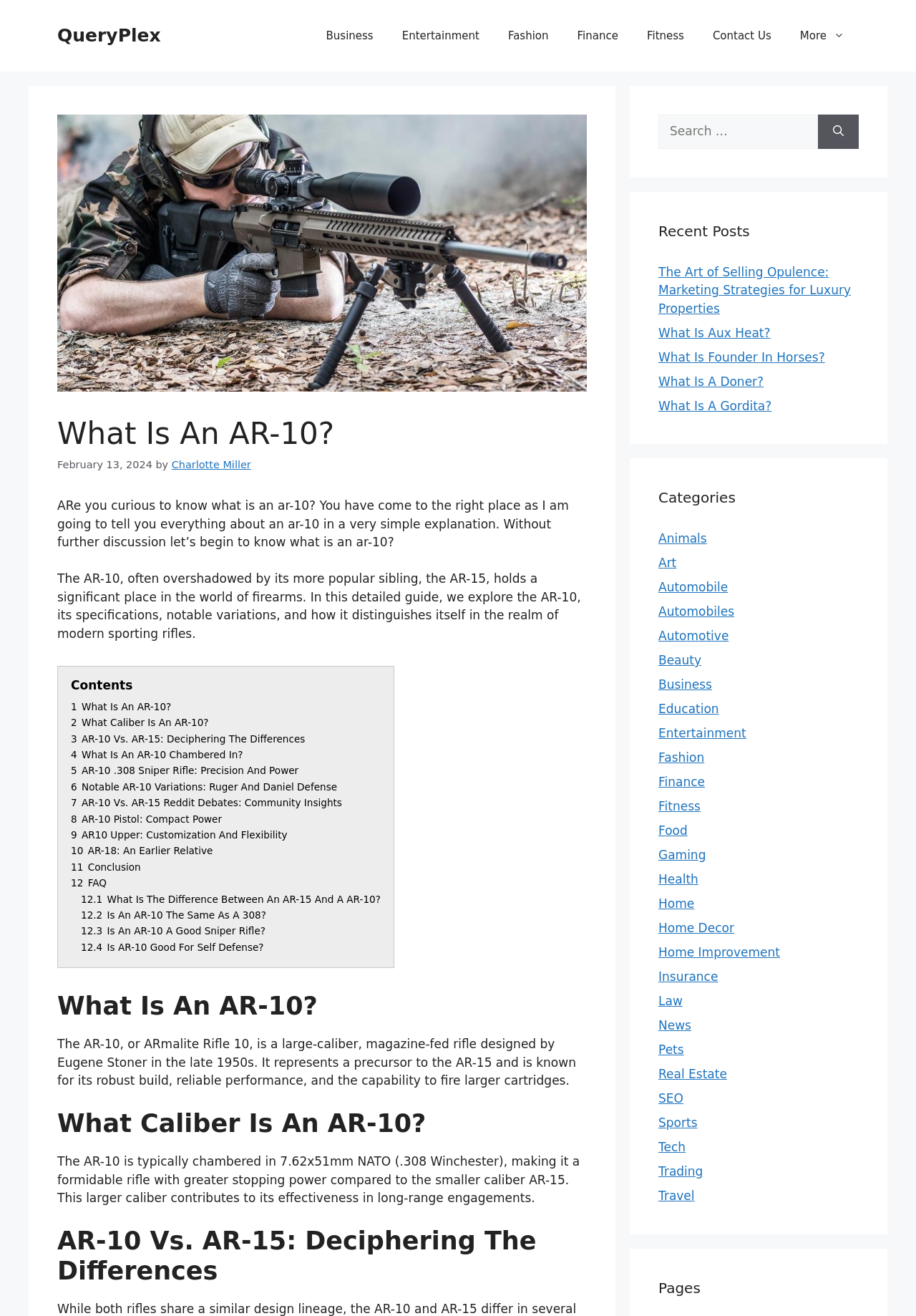Using the information shown in the image, answer the question with as much detail as possible: What is the typical caliber of an AR-10?

The webpage mentions that the AR-10 is typically chambered in 7.62x51mm NATO (.308 Winchester), making it a formidable rifle with greater stopping power compared to the smaller caliber AR-15.